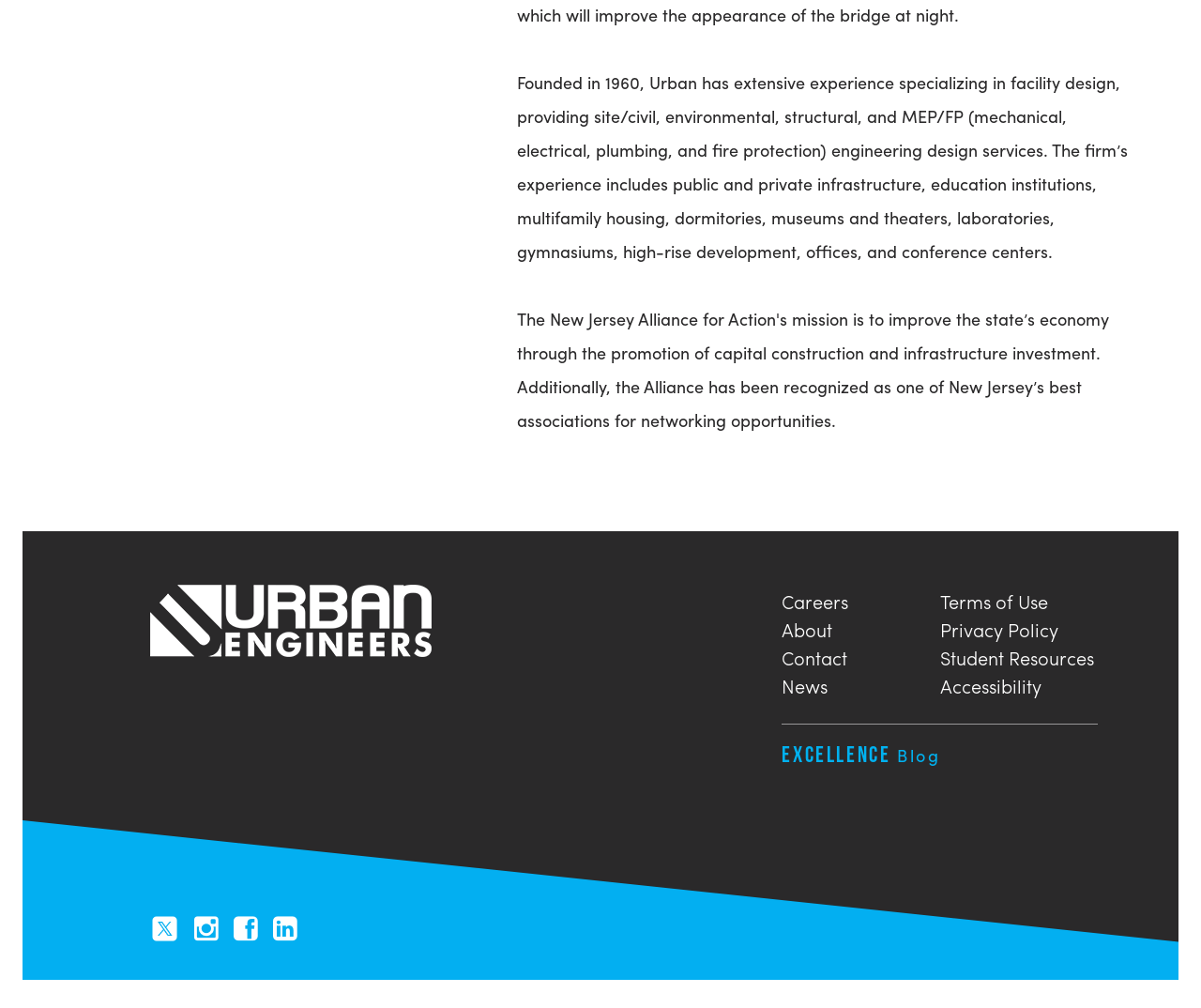Please determine the bounding box coordinates of the element to click in order to execute the following instruction: "visit Urban Engineers". The coordinates should be four float numbers between 0 and 1, specified as [left, top, right, bottom].

[0.125, 0.578, 0.359, 0.653]